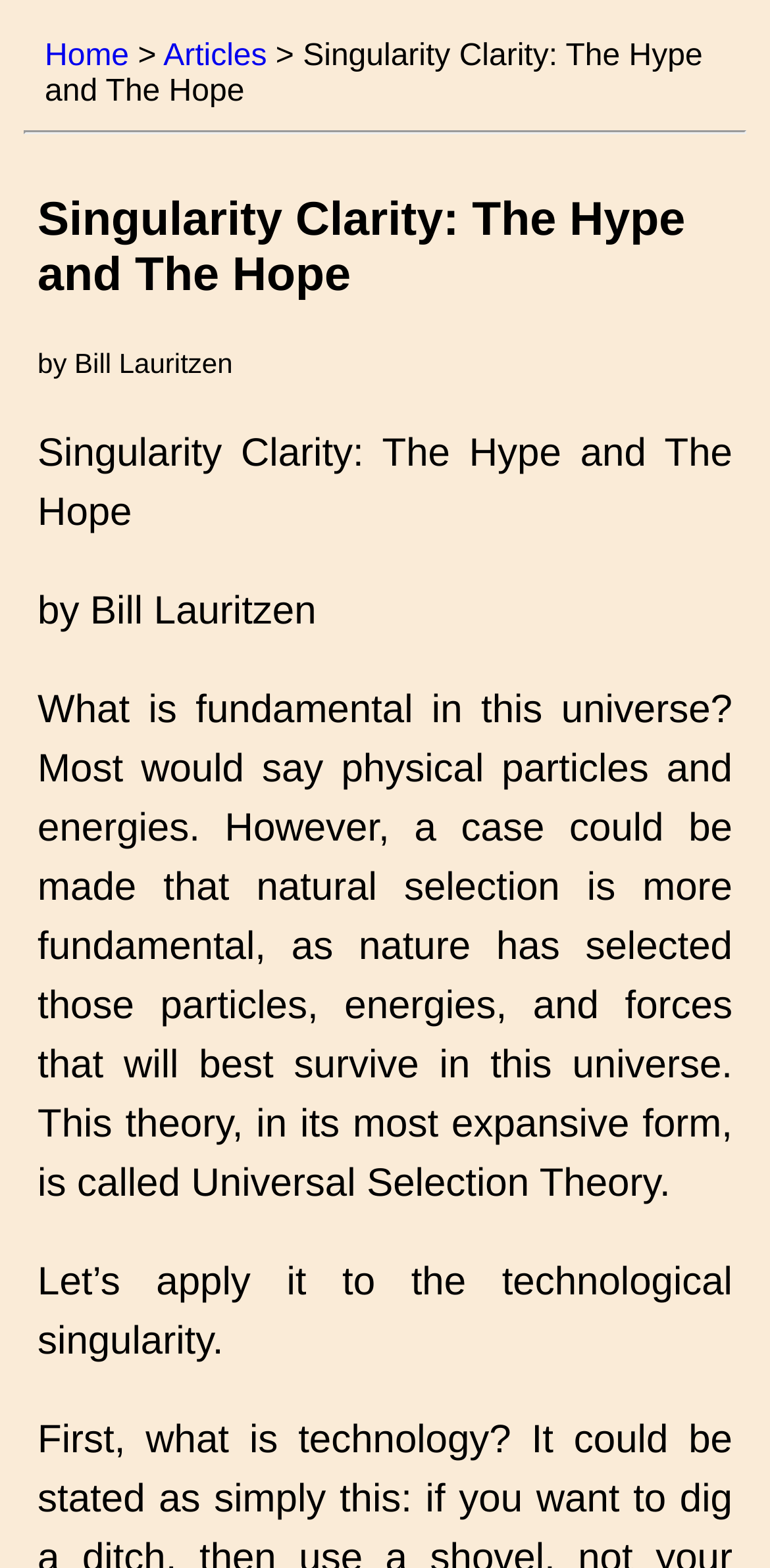How many navigation links are there at the top of the page?
Based on the image, give a one-word or short phrase answer.

2